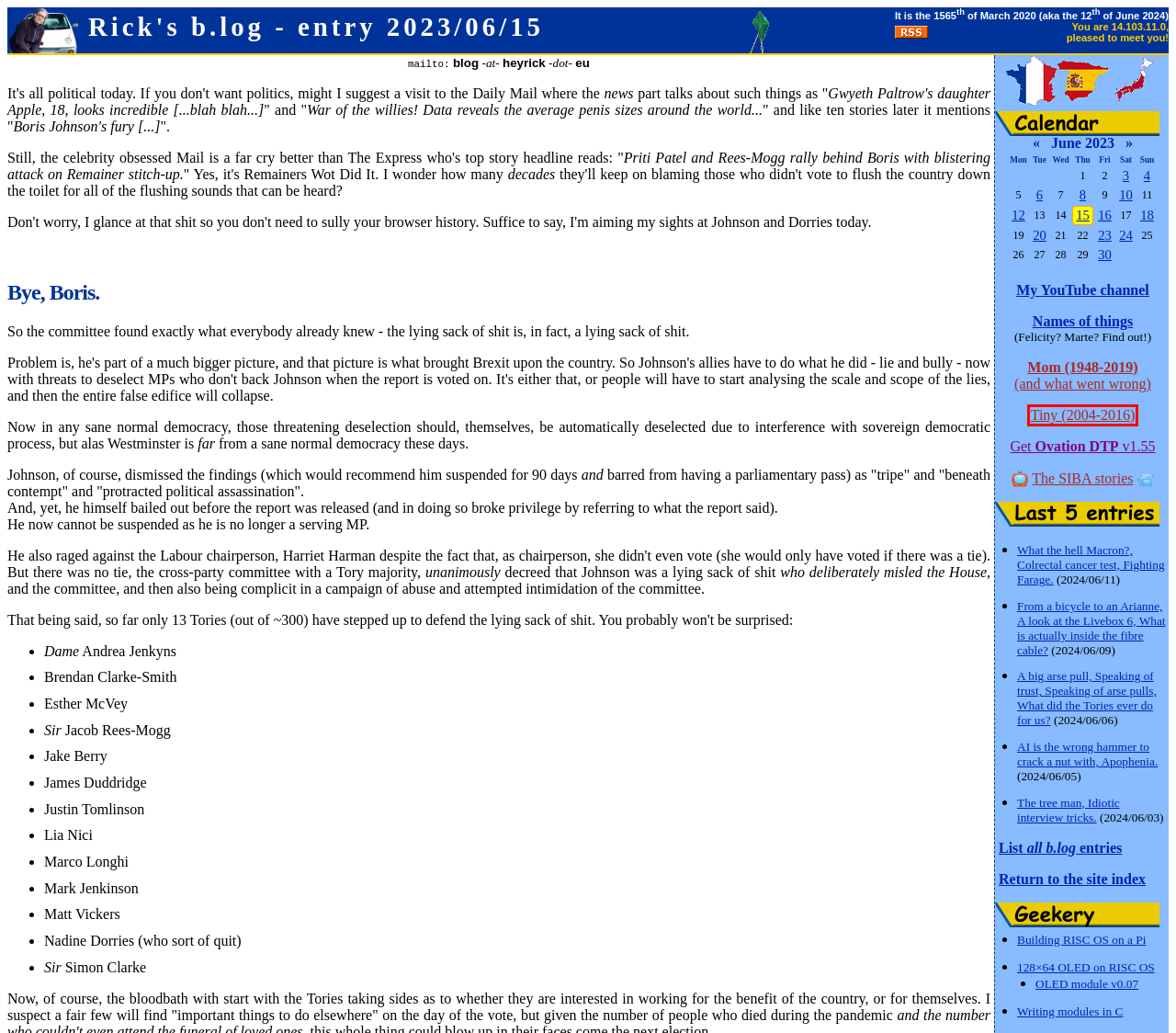You have a screenshot of a webpage with a red rectangle bounding box around an element. Identify the best matching webpage description for the new page that appears after clicking the element in the bounding box. The descriptions are:
A. Rick's b.log - entry 2019/09/29
B. Rick's b.log - Names of things
C. Rick's b.log - entry 2013/04/29
D. Rick's b.log - The SIBA stories
E. Rick's b.log - entry 2016/05/17
F. Rick's b.log - entry 2016/07/23
G. Rick's b.log - entry 2015/10/27
H. Rick's b.log - entry 2019/09/28

E